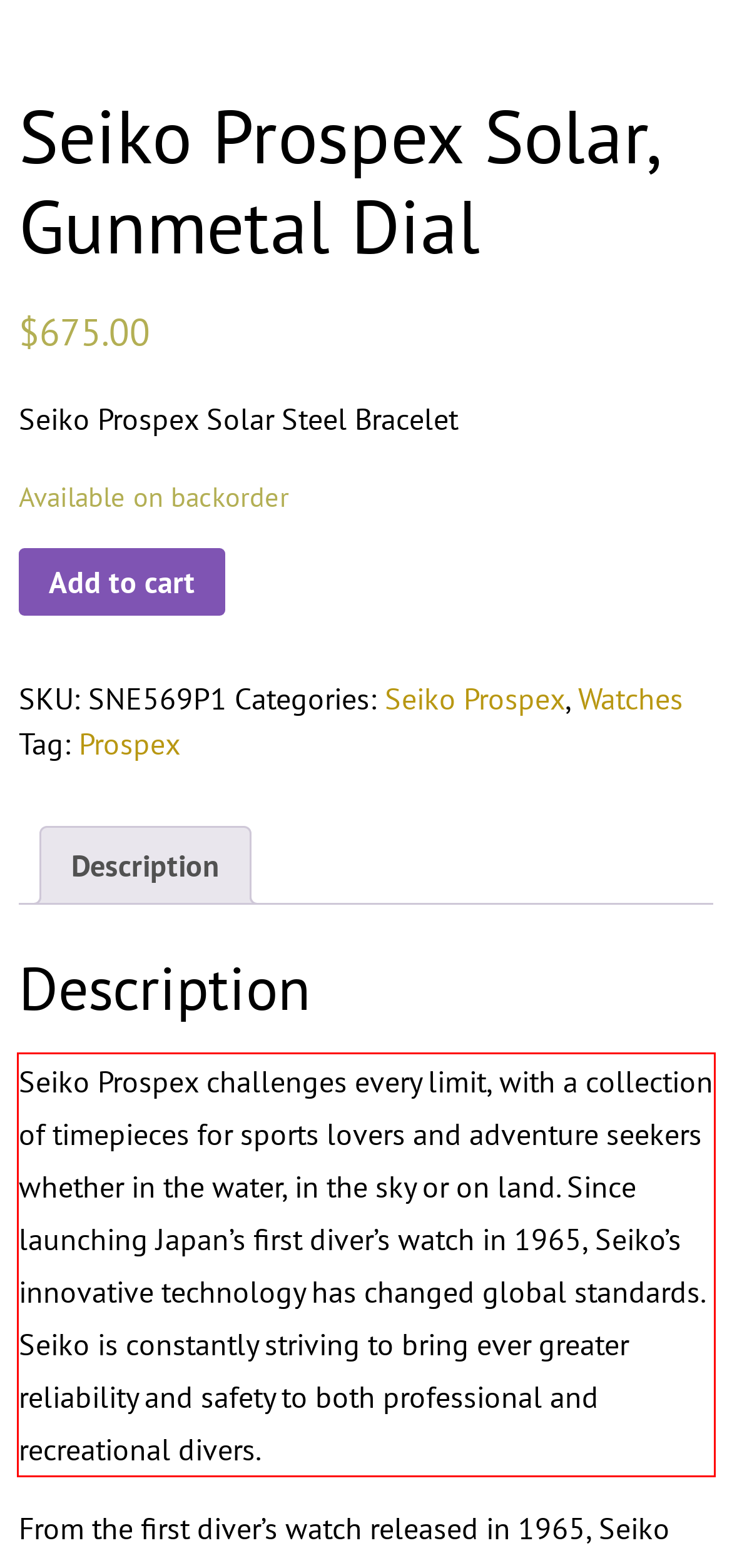Within the screenshot of a webpage, identify the red bounding box and perform OCR to capture the text content it contains.

Seiko Prospex challenges every limit, with a collection of timepieces for sports lovers and adventure seekers whether in the water, in the sky or on land. Since launching Japan’s first diver’s watch in 1965, Seiko’s innovative technology has changed global standards. Seiko is constantly striving to bring ever greater reliability and safety to both professional and recreational divers.